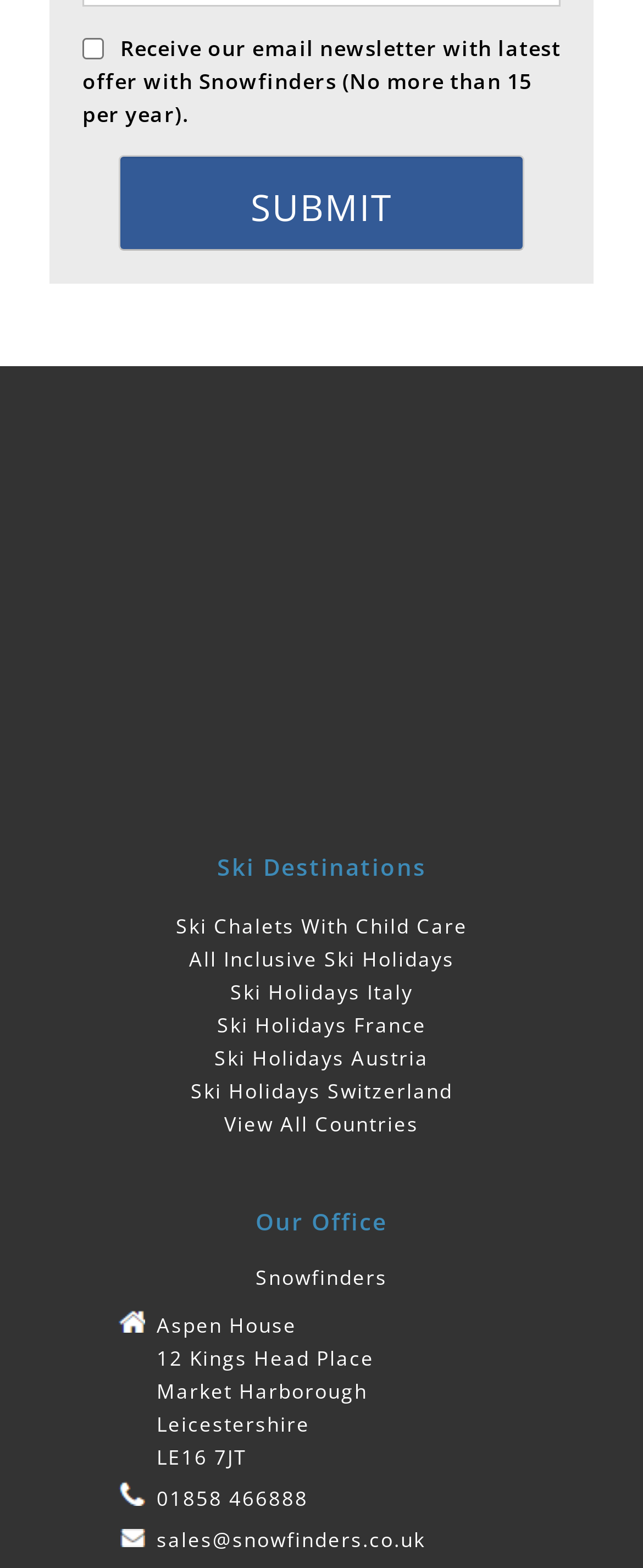Please determine the bounding box coordinates for the element that should be clicked to follow these instructions: "Check the newsletter checkbox".

[0.128, 0.024, 0.162, 0.038]